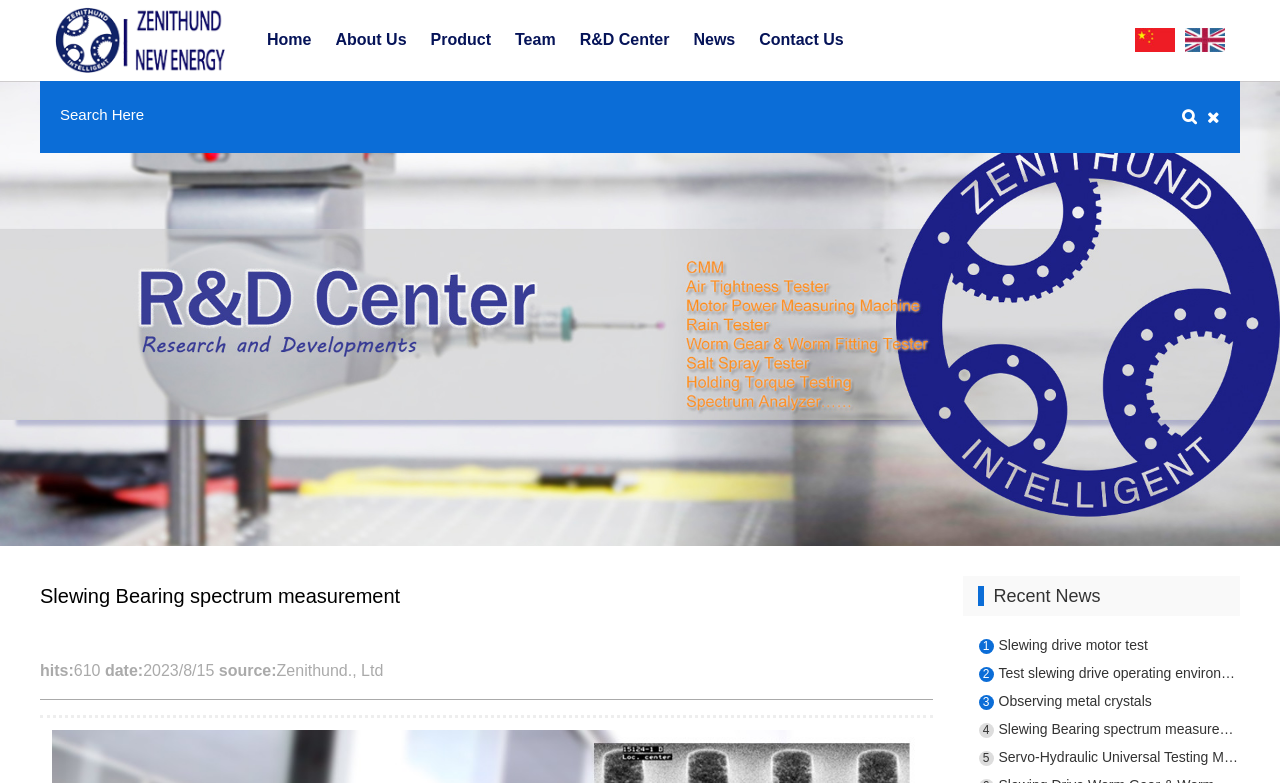Please give a short response to the question using one word or a phrase:
What is the company name on the top left?

Zenithund., Ltd